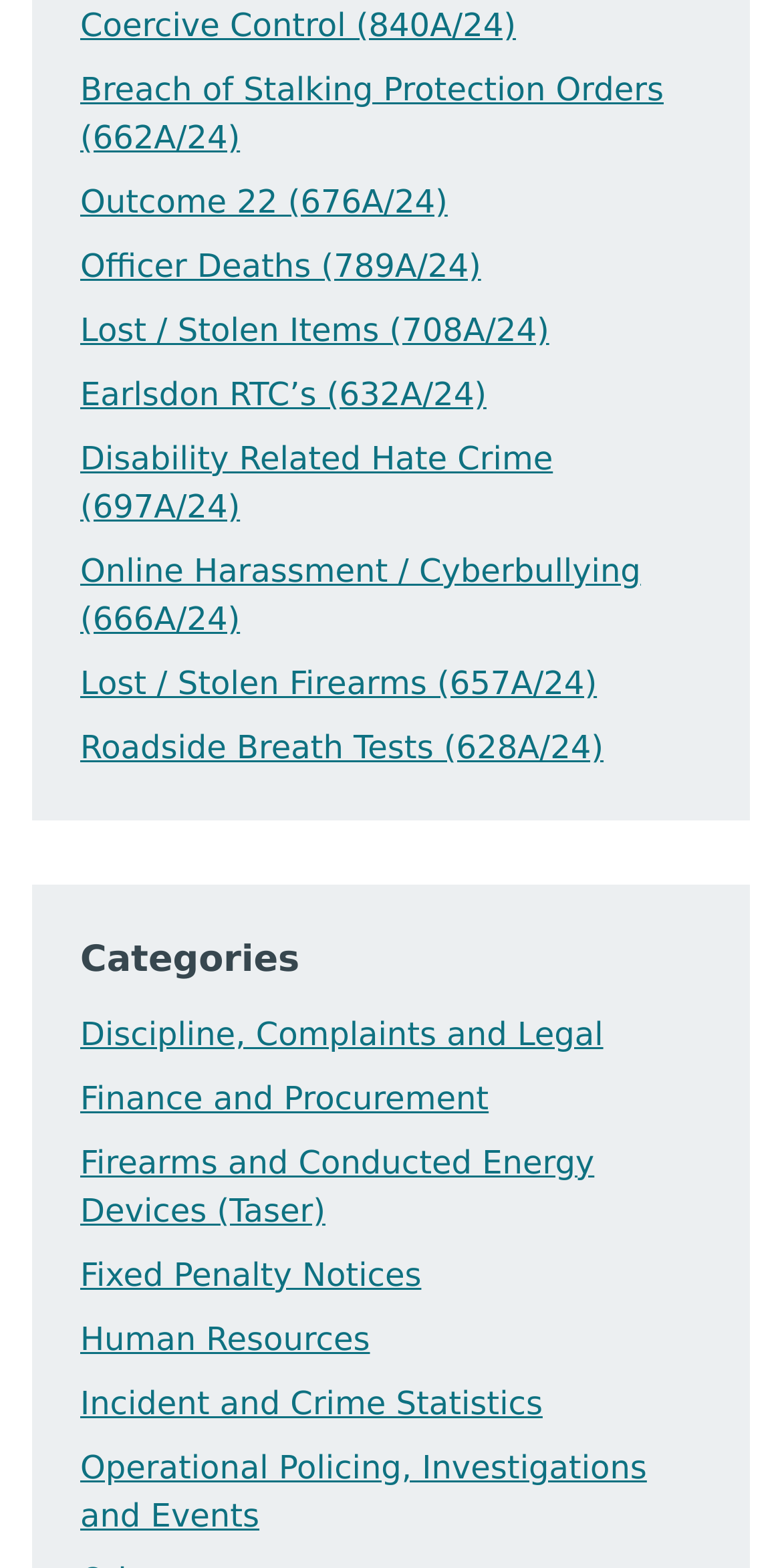What are the categories listed on the webpage?
Carefully examine the image and provide a detailed answer to the question.

By examining the webpage, I noticed a heading 'Categories' with several links underneath it. These links appear to be categorized into different police-related topics, such as 'Discipline, Complaints and Legal', 'Finance and Procurement', and 'Incident and Crime Statistics'.